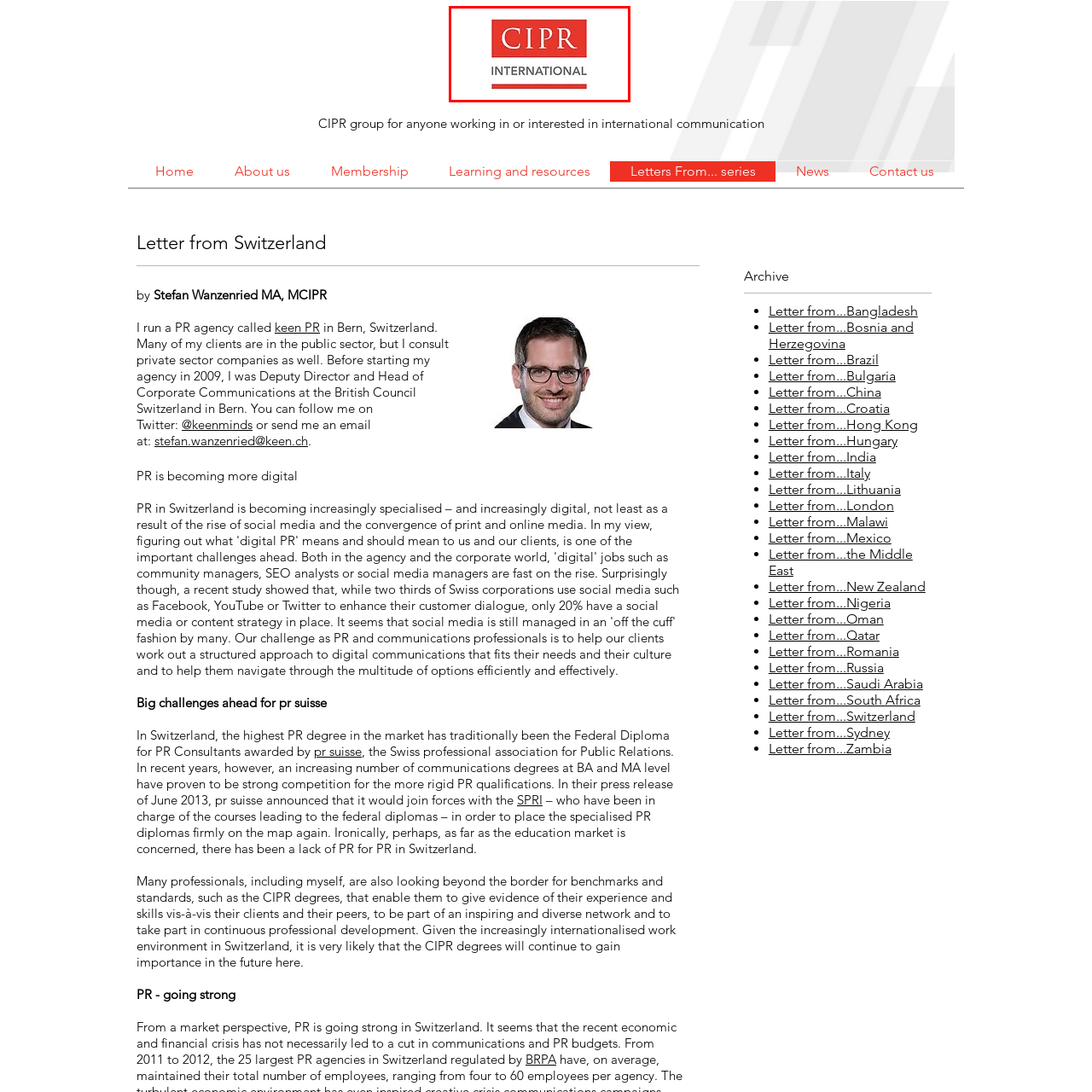Focus your attention on the image enclosed by the red boundary and provide a thorough answer to the question that follows, based on the image details: What does the logo represent?

The logo represents the Chartered Institute of Public Relations International, which is an organization committed to advancing the profession of public relations on an international scale, as indicated by the word 'INTERNATIONAL' written beneath the acronym 'CIPR'.